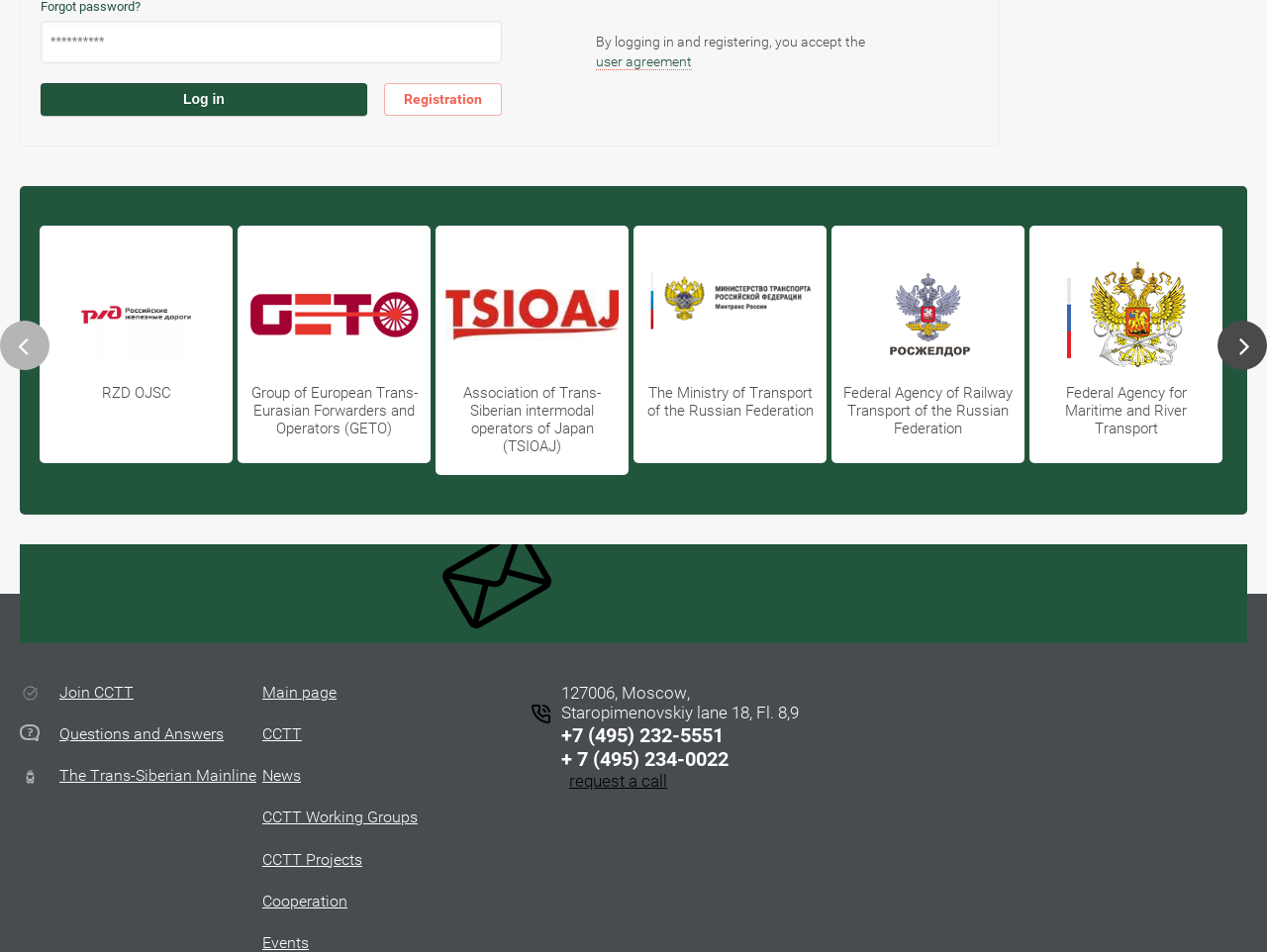Answer the question in one word or a short phrase:
What is the purpose of the login button?

To log in